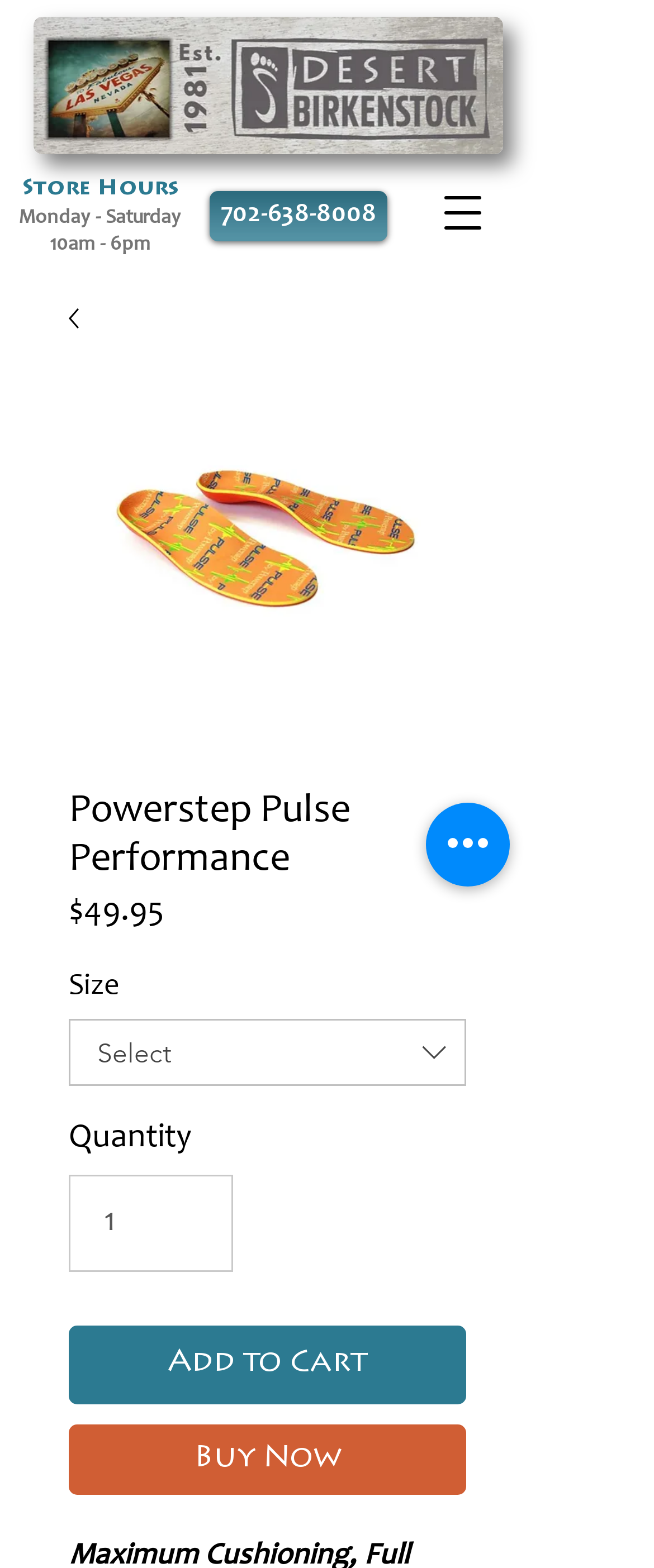From the given element description: "input value="1" aria-label="Quantity" value="1"", find the bounding box for the UI element. Provide the coordinates as four float numbers between 0 and 1, in the order [left, top, right, bottom].

[0.105, 0.749, 0.357, 0.811]